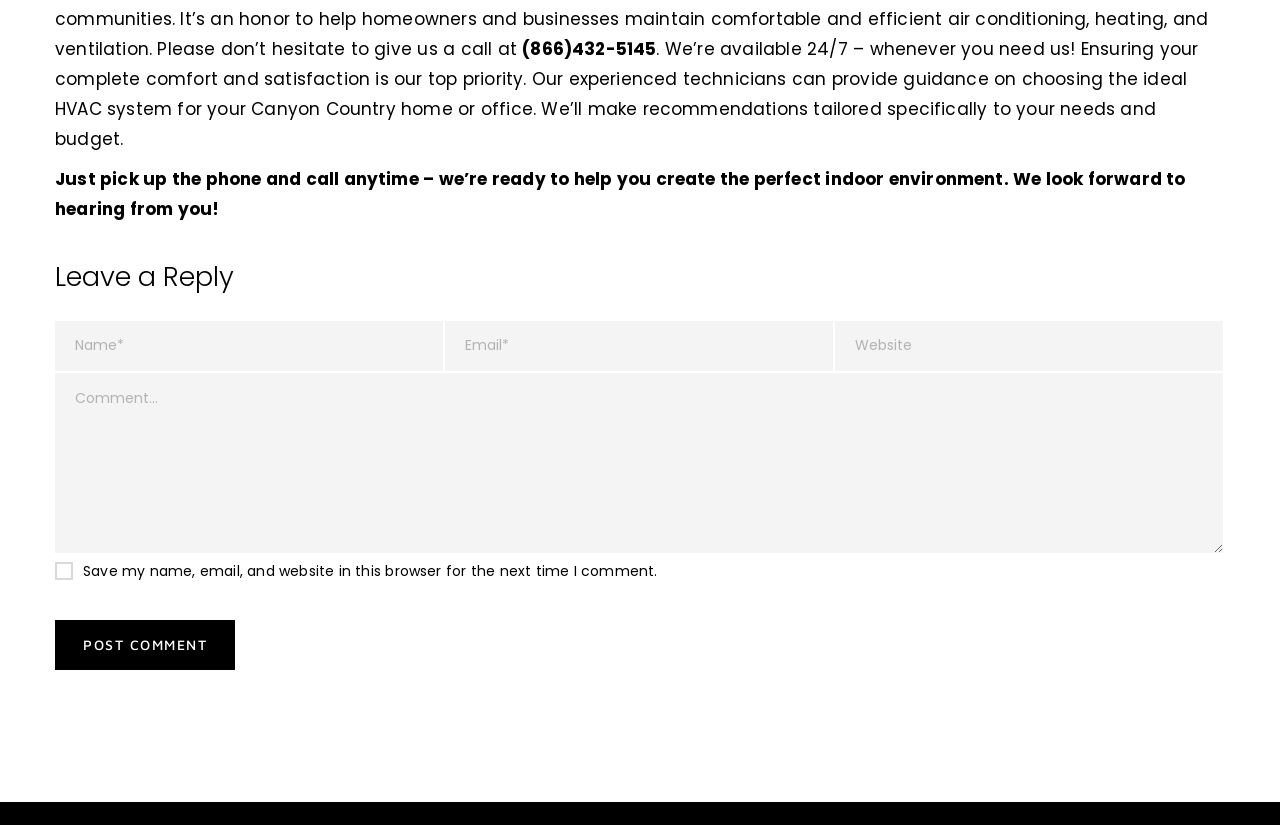Respond with a single word or phrase for the following question: 
What is the phone number to contact?

(866)432-5145